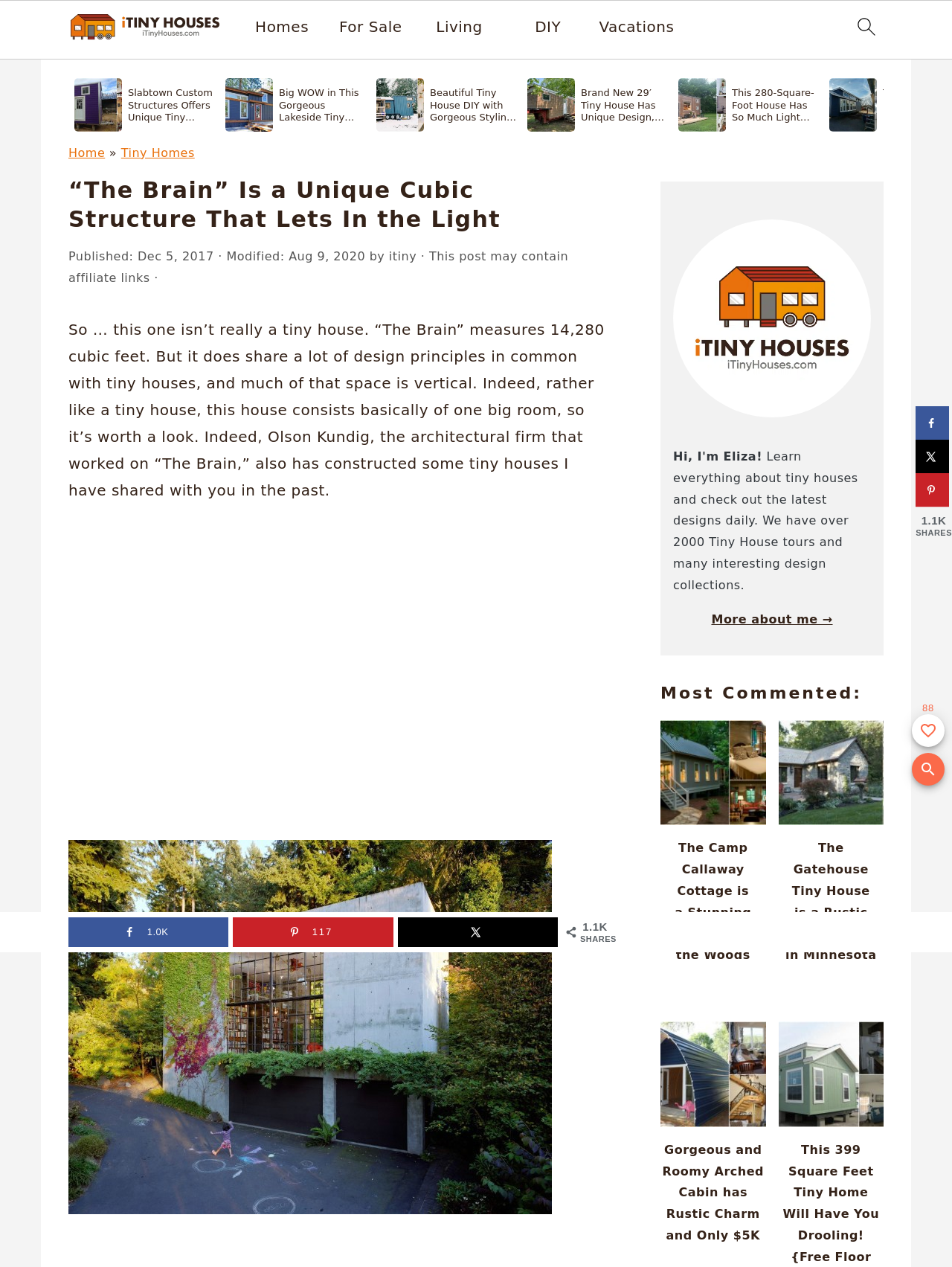Describe all the visual and textual components of the webpage comprehensively.

This webpage is about a unique cubic structure called "The Brain" that measures 14,280 cubic feet. The page has a navigation menu at the top with links to "Homes", "For Sale", "Living", "DIY", and "Vacations". There is also a search icon on the top right corner. Below the navigation menu, there is a section with links to various tiny house articles, each accompanied by an image.

The main content of the page is divided into two columns. The left column has a heading "“The Brain” Is a Unique Cubic Structure That Lets In the Light" and a brief description of the structure. Below the description, there is a large image of "The Brain". The right column has a sidebar with a heading "Primary Sidebar" and a section about tiny houses, including a profile image and a brief text.

Further down the page, there is a section with a heading "Most Commented:" that lists three articles with links and images. Below this section, there is a social sharing sidebar with links to share the page on Facebook, X, and Pinterest, as well as a button to save to Pinterest.

At the bottom of the page, there are more links to share the page on Facebook, X, and Pinterest, along with the number of shares and a button to add to favorites.